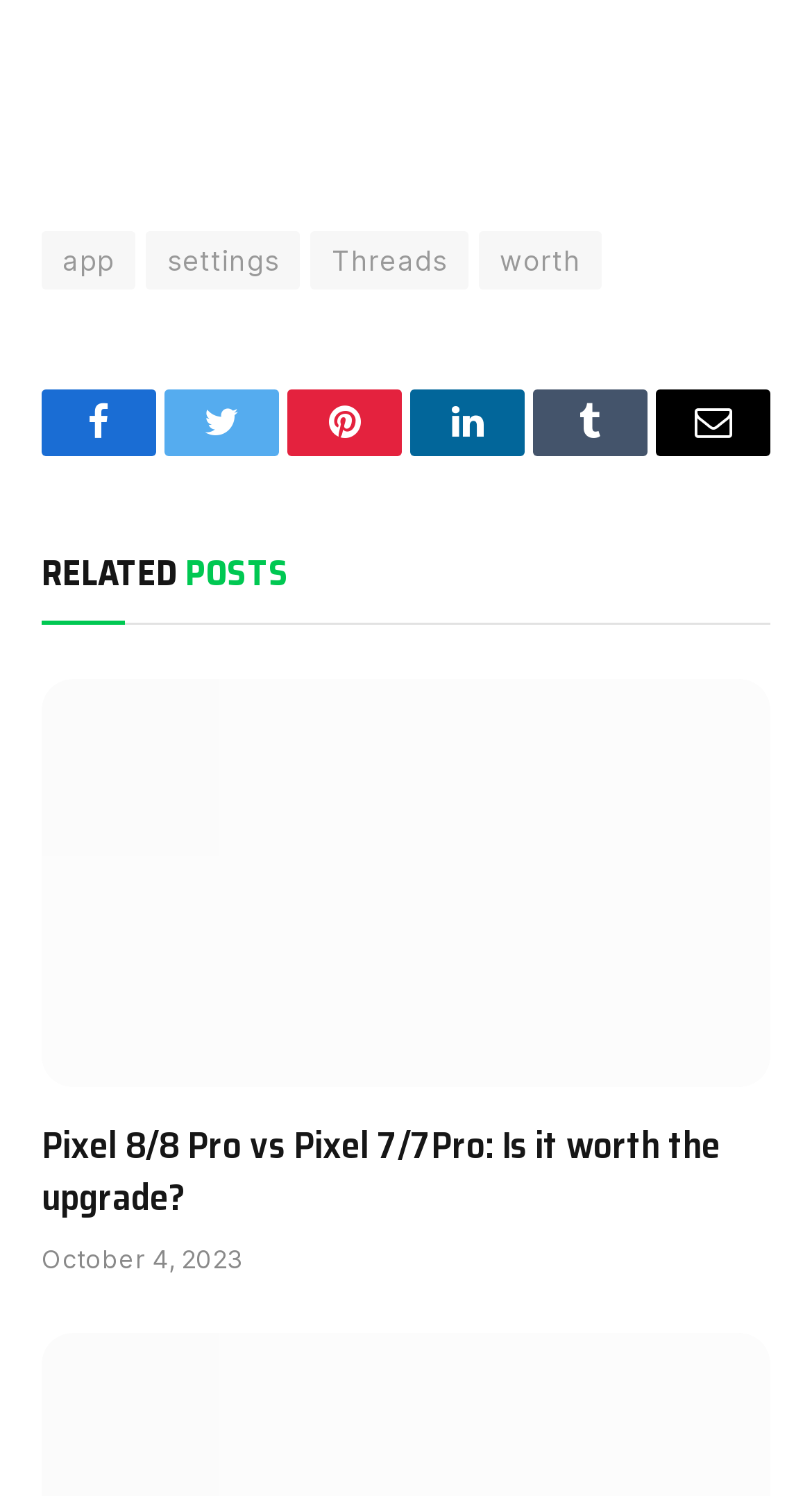What is the topic of the webpage?
Kindly offer a detailed explanation using the data available in the image.

By analyzing the content of the webpage, I found that the topic is related to the Pixel 8. The webpage contains an article and related posts about the Pixel 8, including a comparison with the Pixel 7.